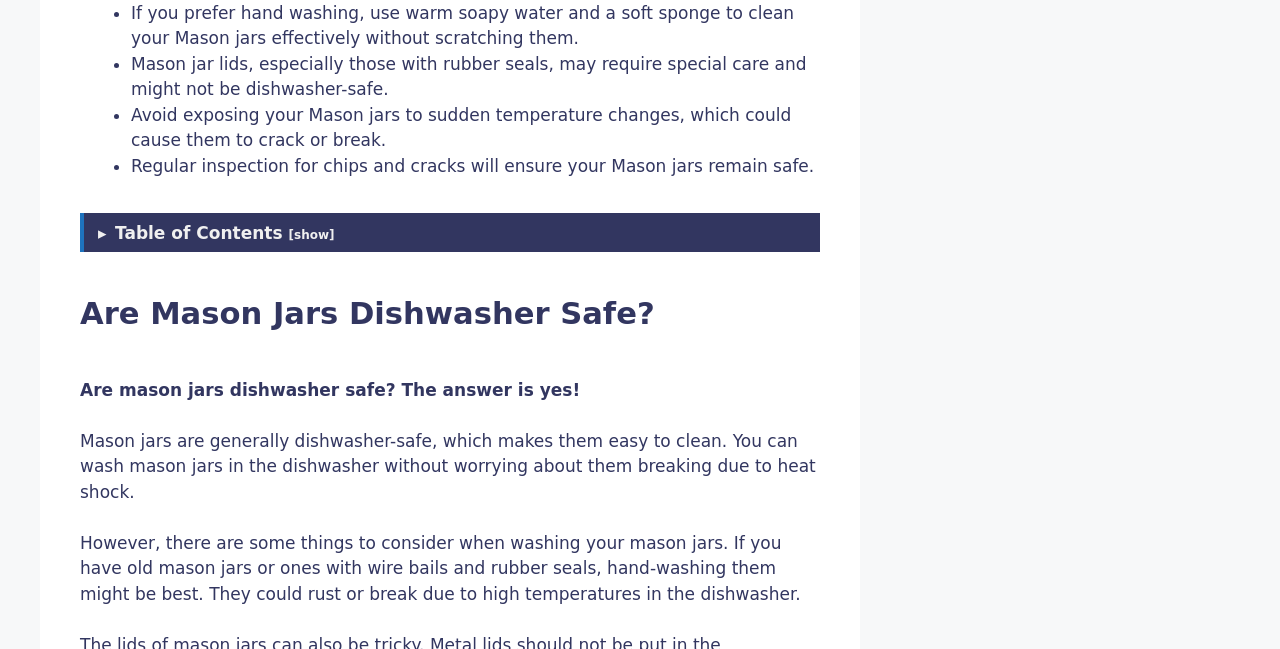What is the importance of regular inspection of Mason jars?
Kindly give a detailed and elaborate answer to the question.

The webpage emphasizes the importance of regular inspection for chips and cracks to ensure your Mason jars remain safe, which means you should regularly check your Mason jars for any damage to ensure they are safe to use.